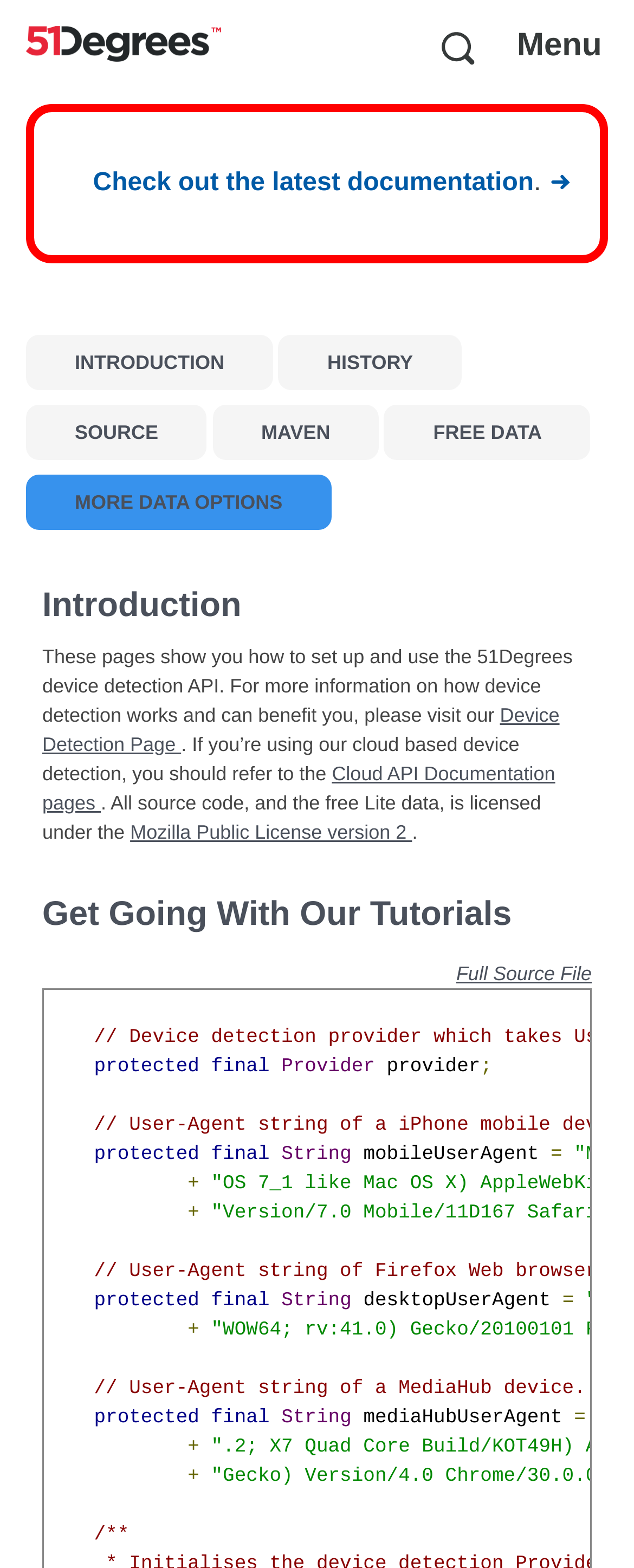Use a single word or phrase to answer the following:
What is the license of the source code?

Mozilla Public License version 2